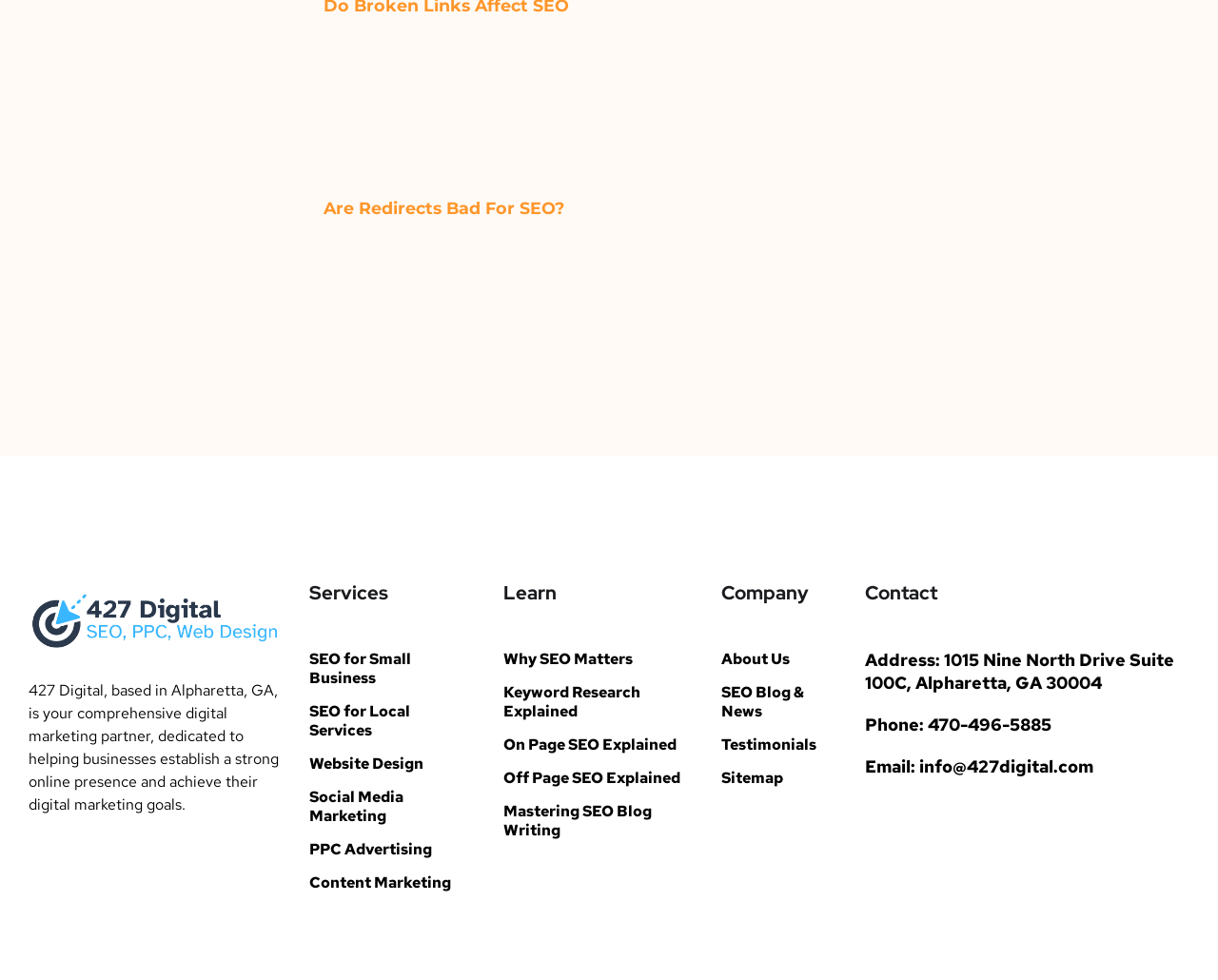Find the bounding box coordinates of the area to click in order to follow the instruction: "Contact us at 'Address: 1015 Nine North Drive Suite 100C, Alpharetta, GA 30004'".

[0.71, 0.662, 0.964, 0.707]